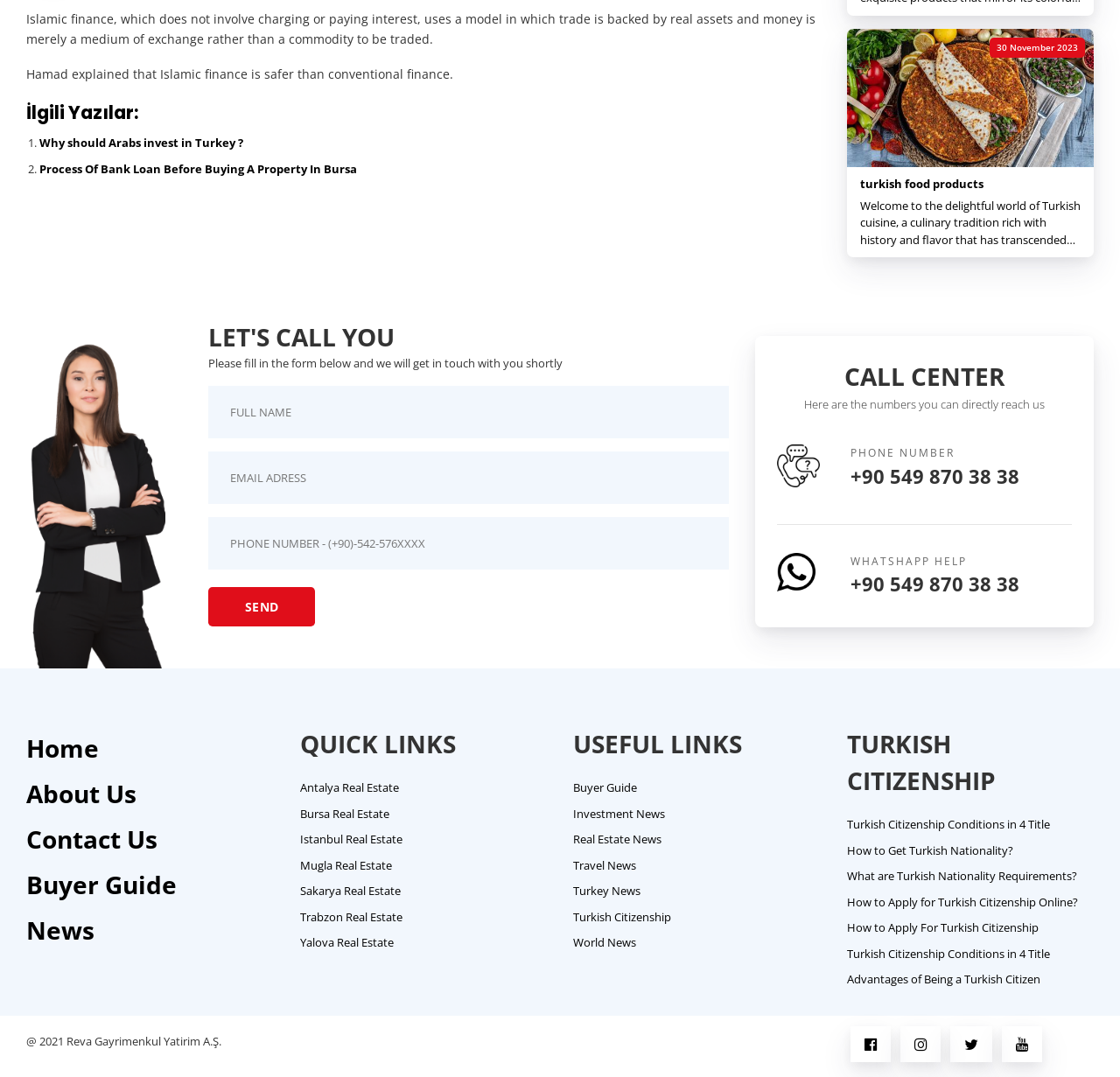Determine the bounding box coordinates for the area that needs to be clicked to fulfill this task: "Read about Turkish citizenship conditions". The coordinates must be given as four float numbers between 0 and 1, i.e., [left, top, right, bottom].

[0.756, 0.758, 0.937, 0.773]